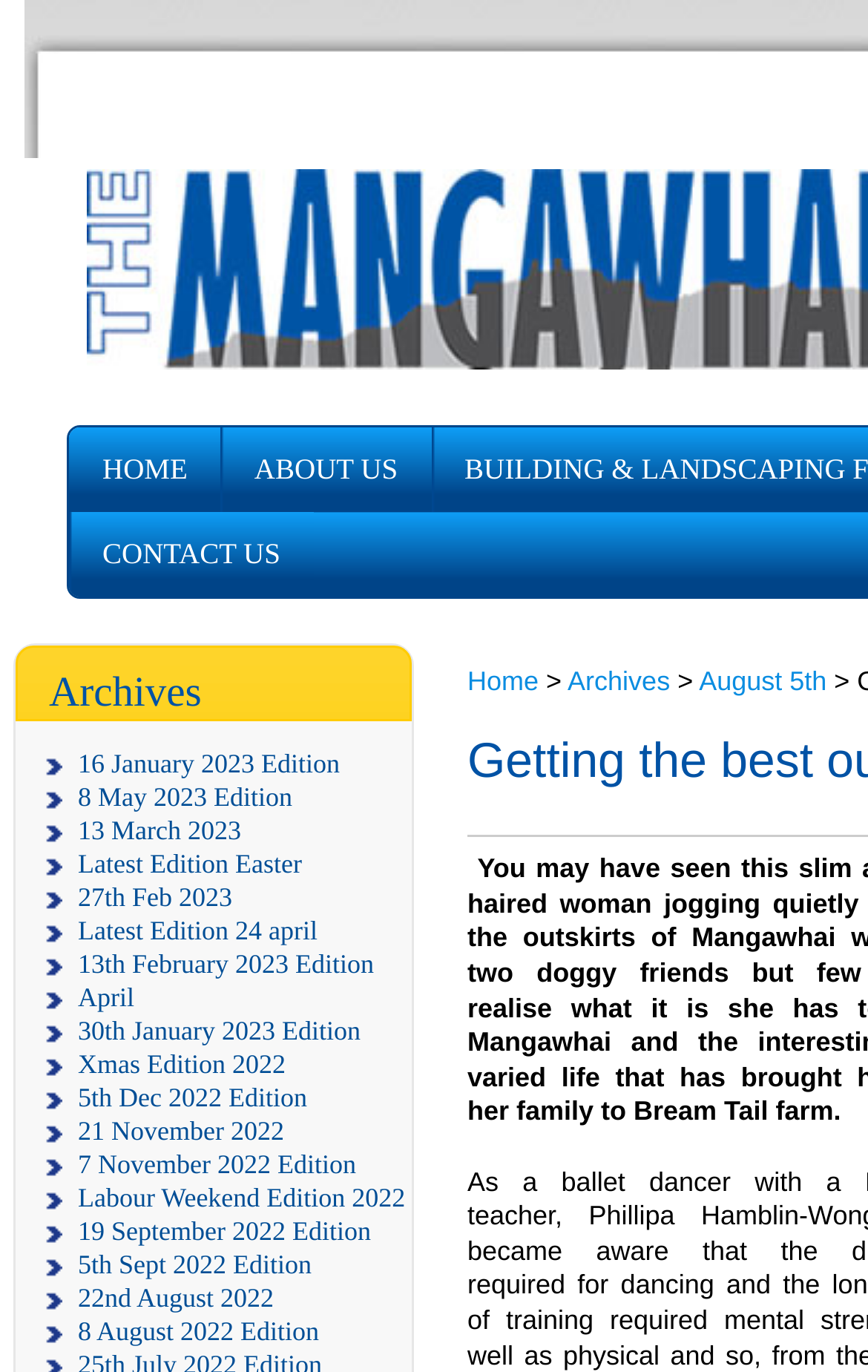Utilize the details in the image to give a detailed response to the question: How many links are there on the left side?

By counting the links on the left side of the page, starting from '16 January 2023 Edition' and going down to '5th Sept 2022 Edition', I can see that there are 20 links in total.